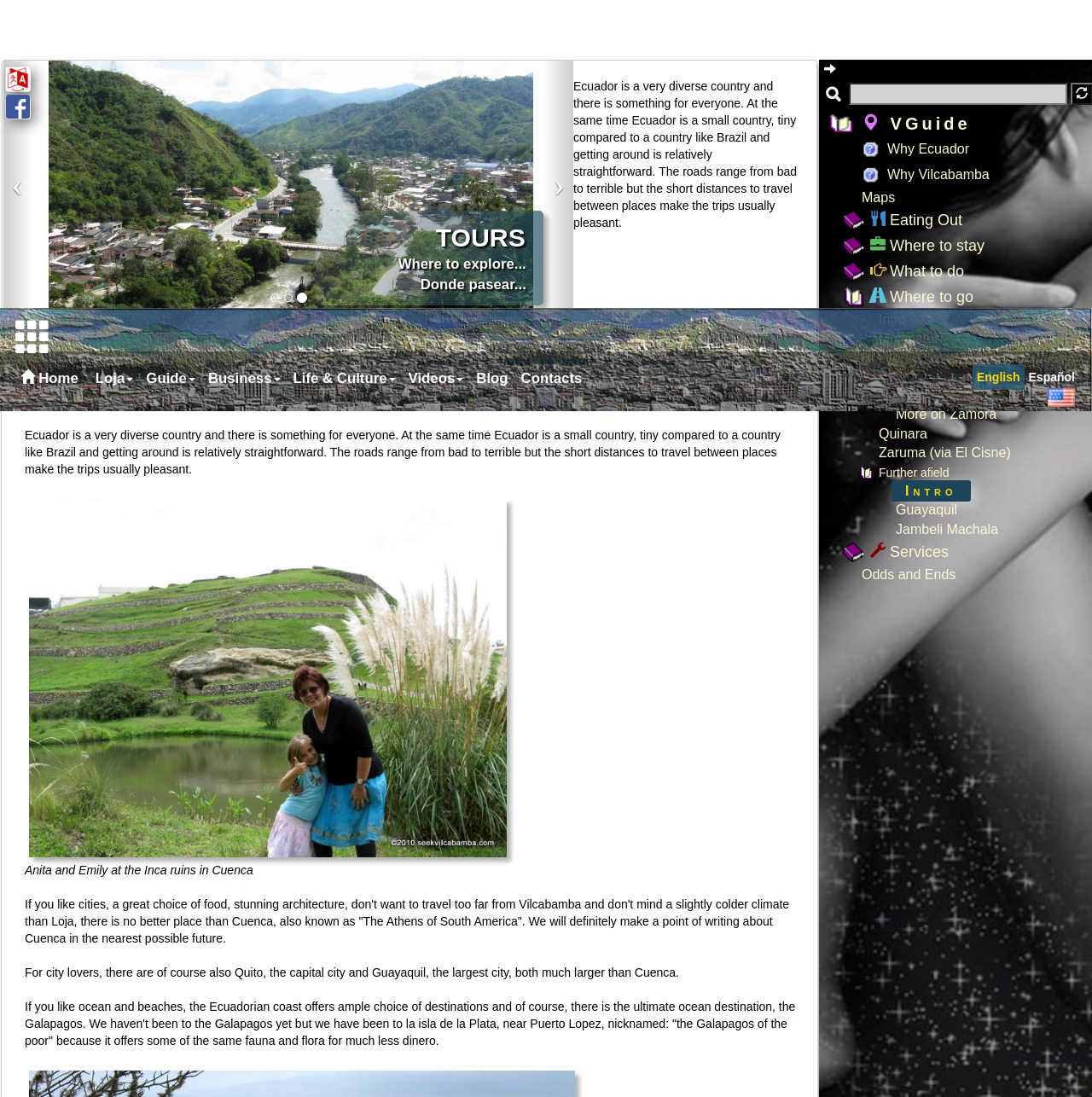Indicate the bounding box coordinates of the clickable region to achieve the following instruction: "Visit the 'Cuenca' page."

[0.023, 0.552, 0.723, 0.596]